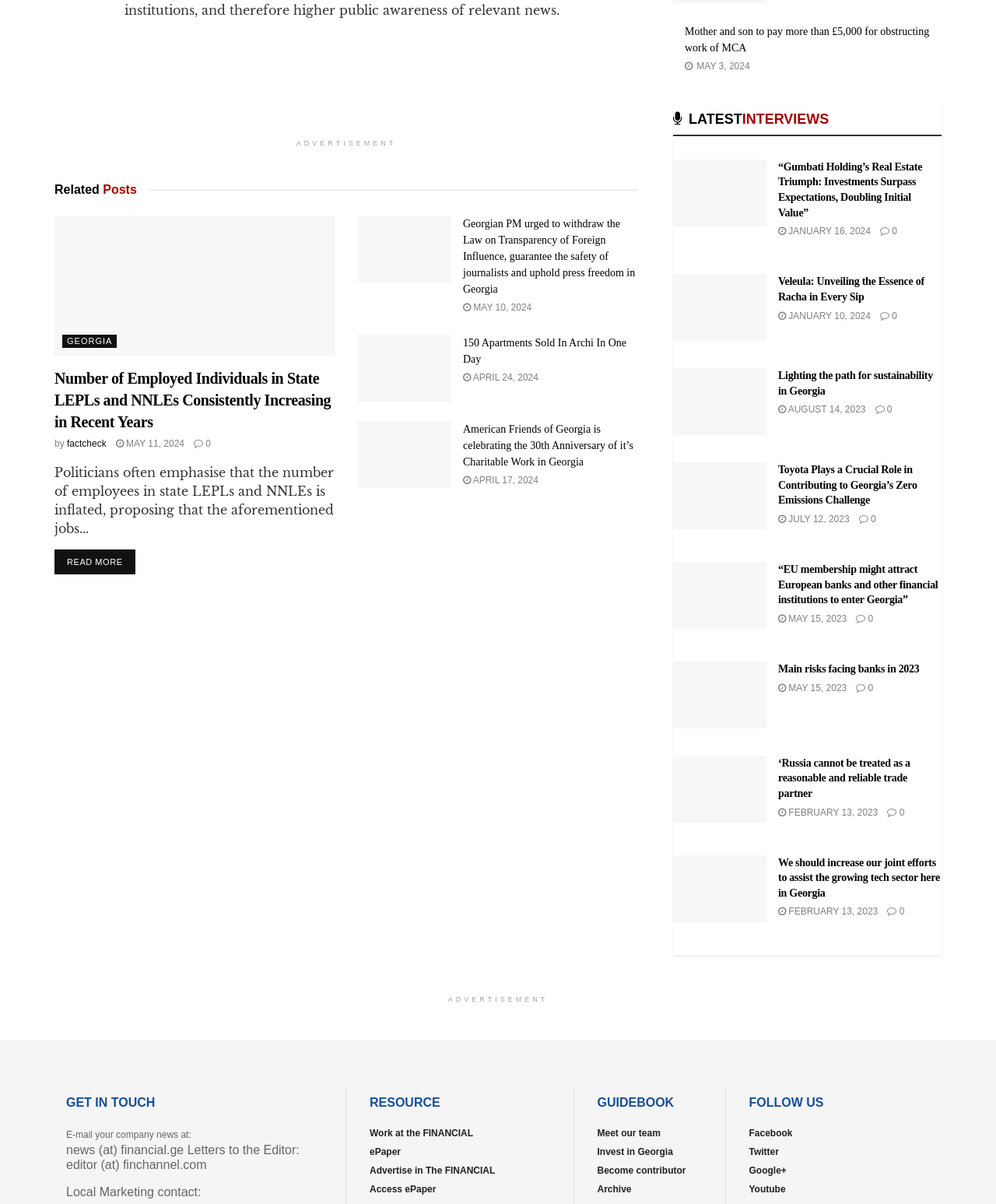Please respond to the question with a concise word or phrase:
How many images are on this webpage?

12